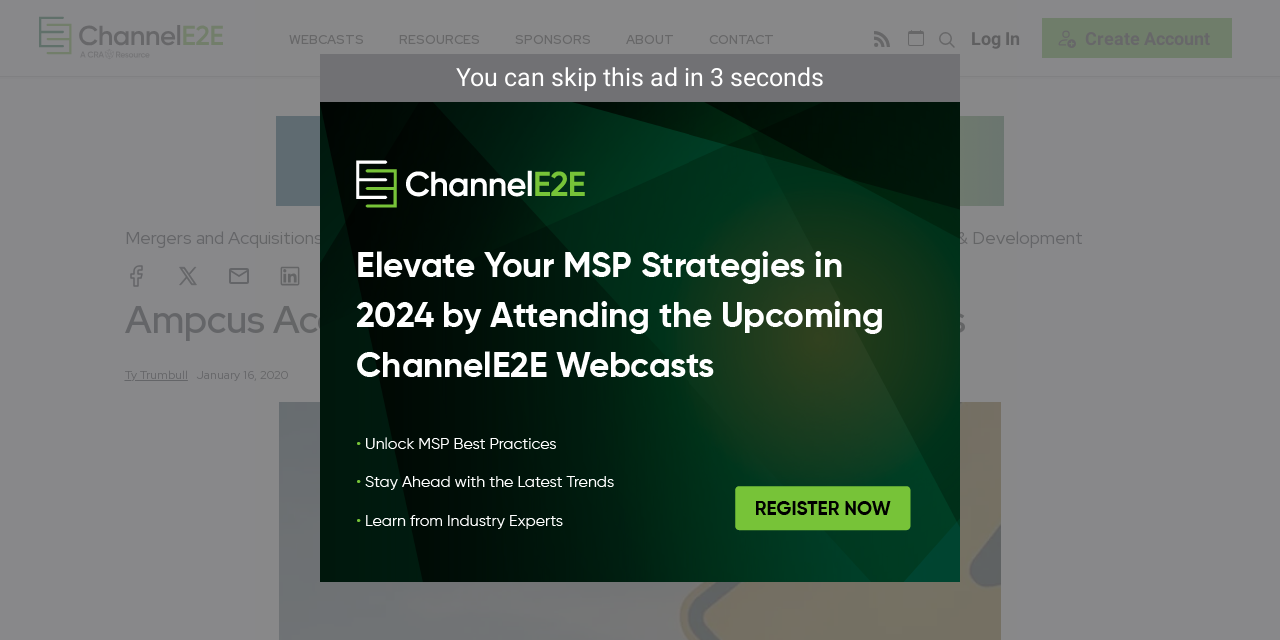Please determine the bounding box of the UI element that matches this description: America. The coordinates should be given as (top-left x, top-left y, bottom-right x, bottom-right y), with all values between 0 and 1.

None